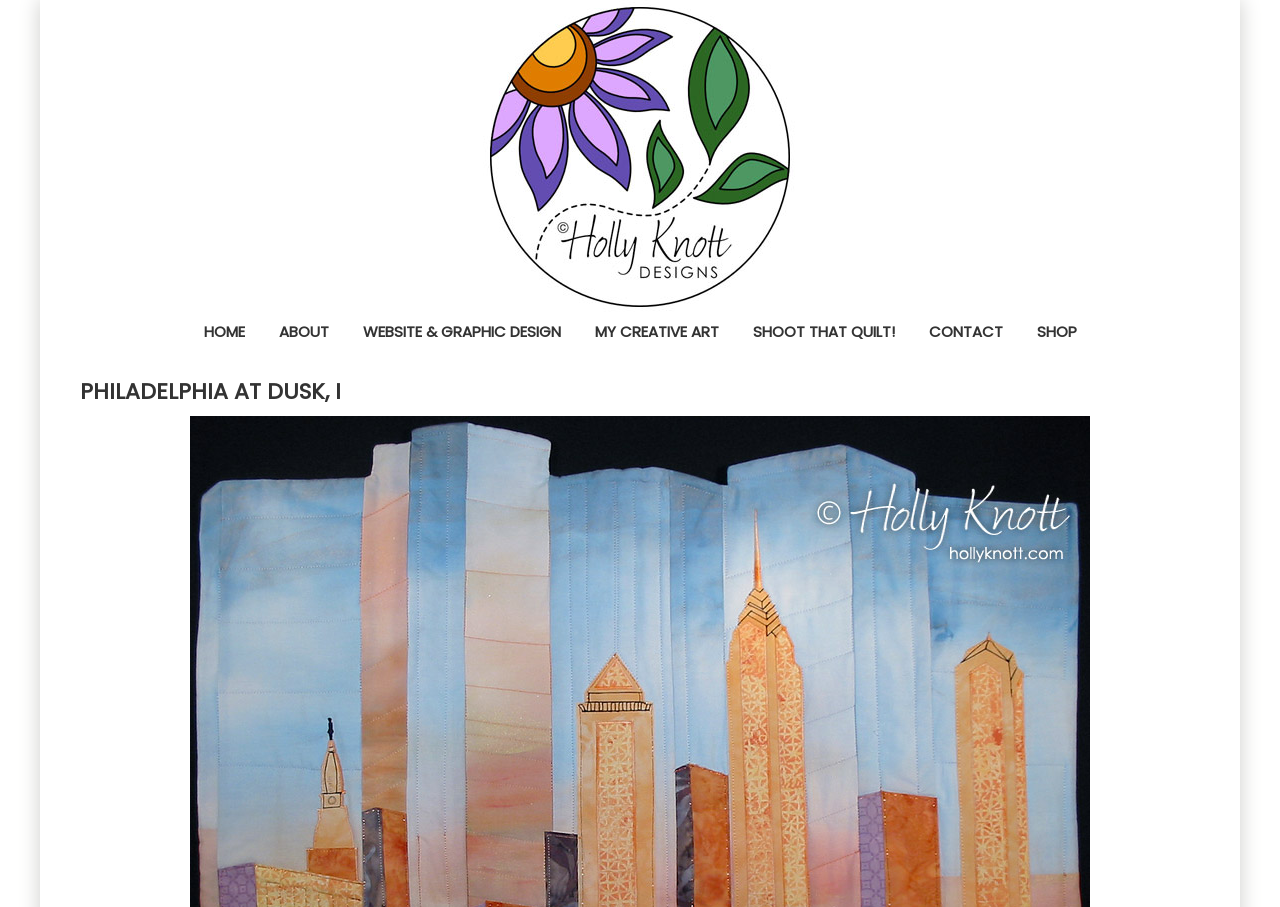Show the bounding box coordinates for the HTML element described as: "Shop".

[0.798, 0.347, 0.853, 0.384]